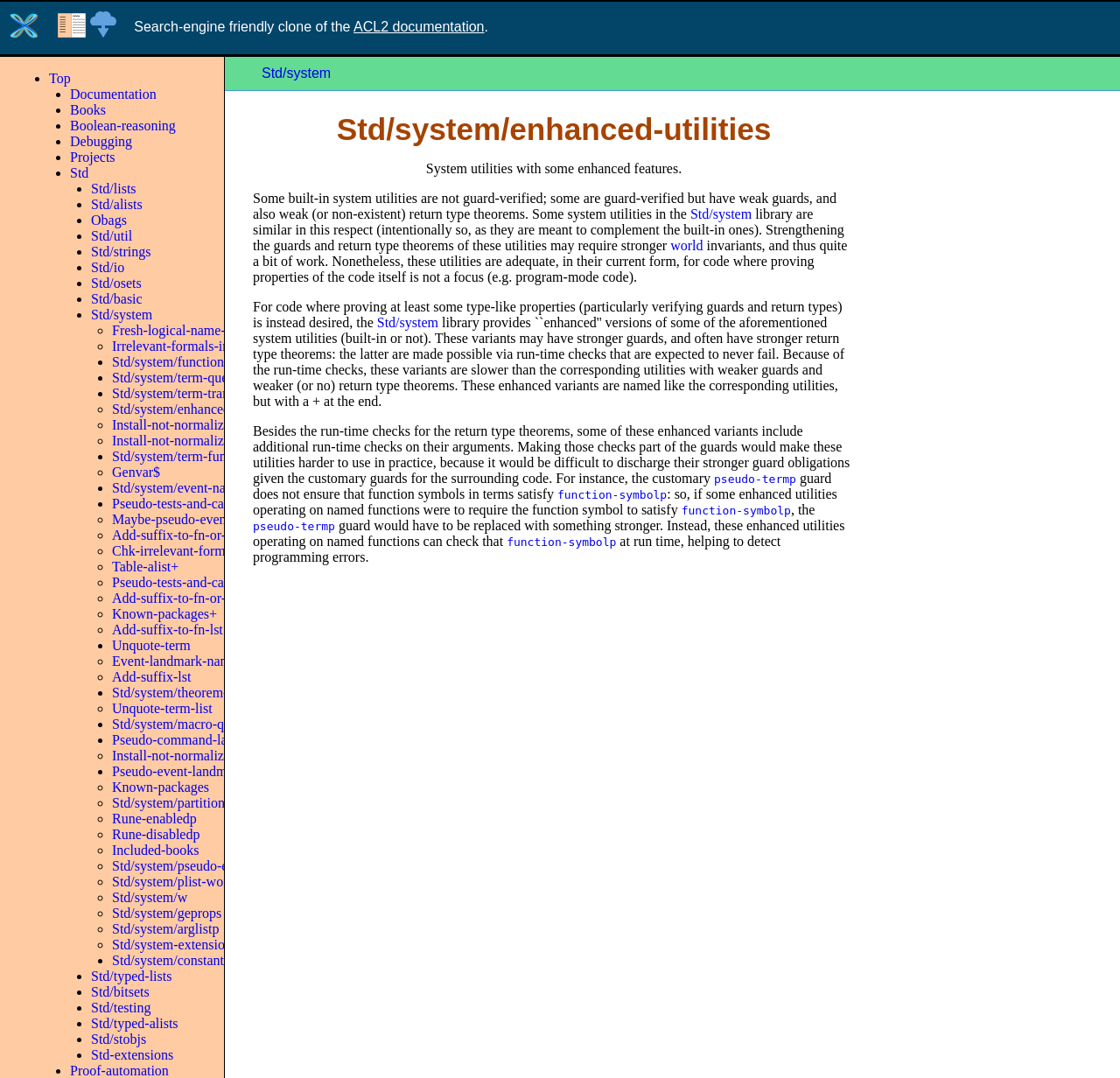Please provide the bounding box coordinates for the element that needs to be clicked to perform the instruction: "Explore 'Std/system/enhanced-utilities'". The coordinates must consist of four float numbers between 0 and 1, formatted as [left, top, right, bottom].

[0.1, 0.373, 0.247, 0.386]